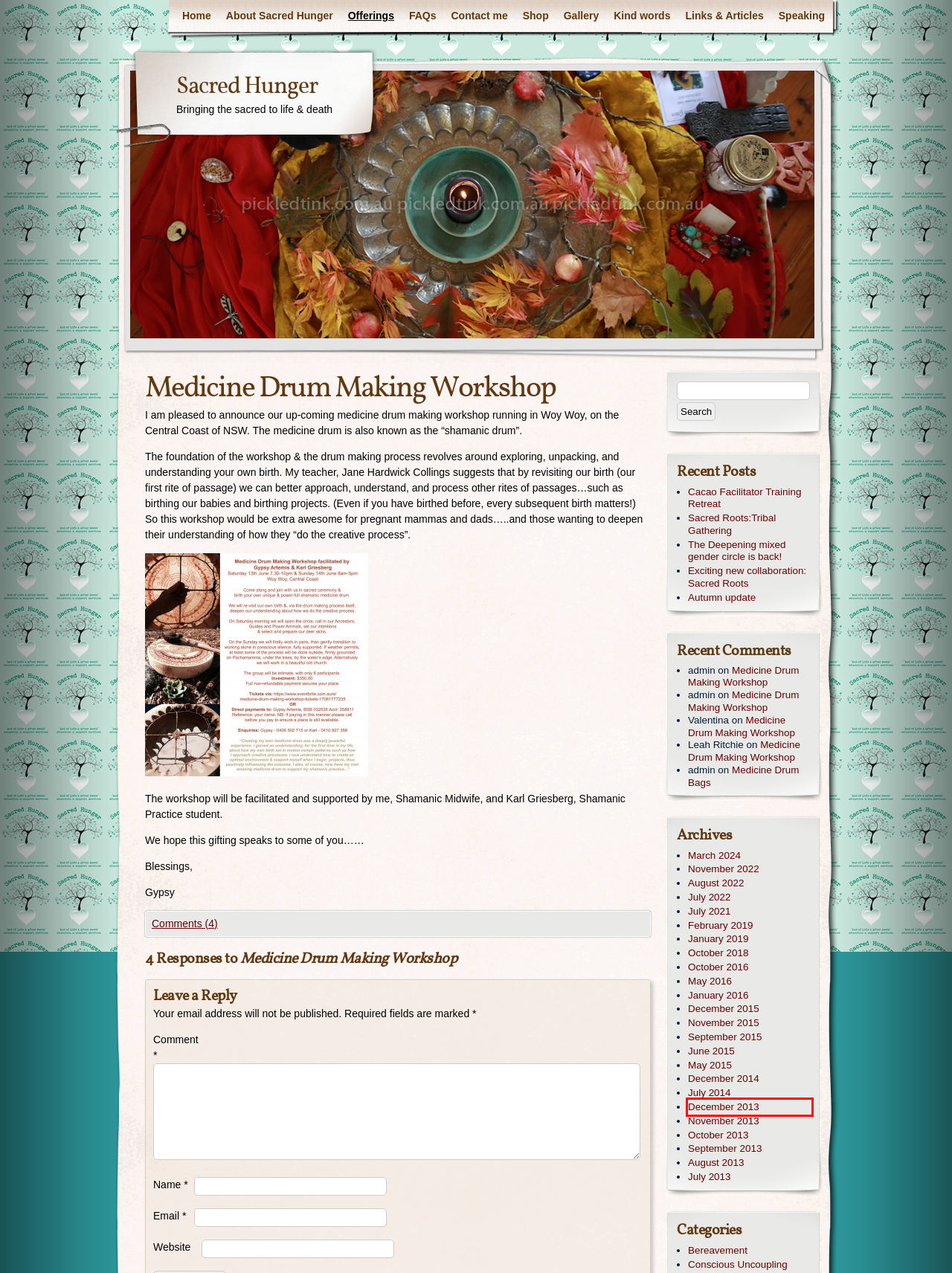You are provided with a screenshot of a webpage containing a red rectangle bounding box. Identify the webpage description that best matches the new webpage after the element in the bounding box is clicked. Here are the potential descriptions:
A. February | 2019 | Sacred Hunger
B. December | 2013 | Sacred Hunger
C. October | 2016 | Sacred Hunger
D. May | 2016 | Sacred Hunger
E. October | 2018 | Sacred Hunger
F. September | 2013 | Sacred Hunger
G. Shop | Sacred Hunger
H. Kind words | Sacred Hunger

B